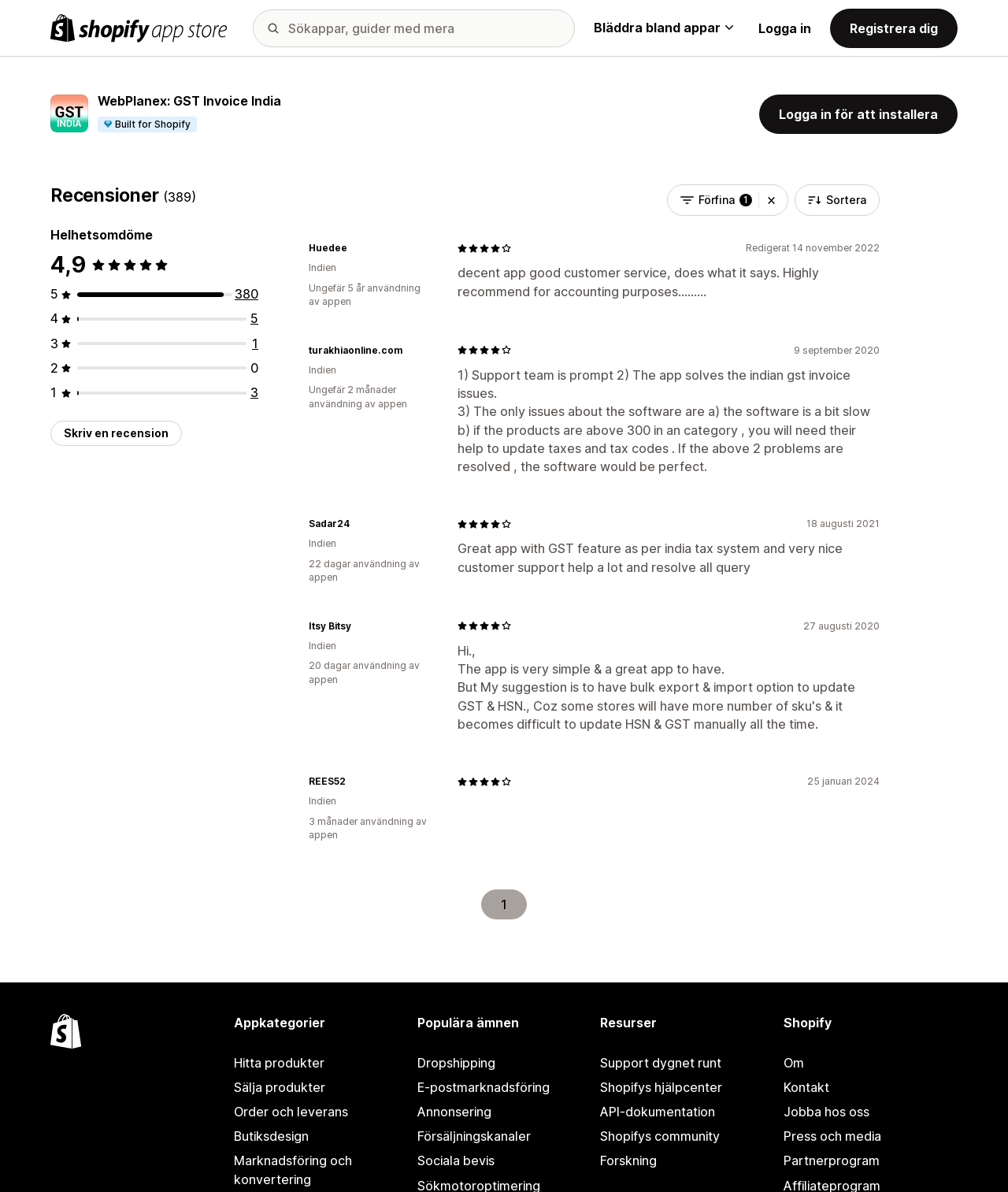Specify the bounding box coordinates of the area that needs to be clicked to achieve the following instruction: "Click the 'Logga in' button".

[0.752, 0.017, 0.805, 0.033]